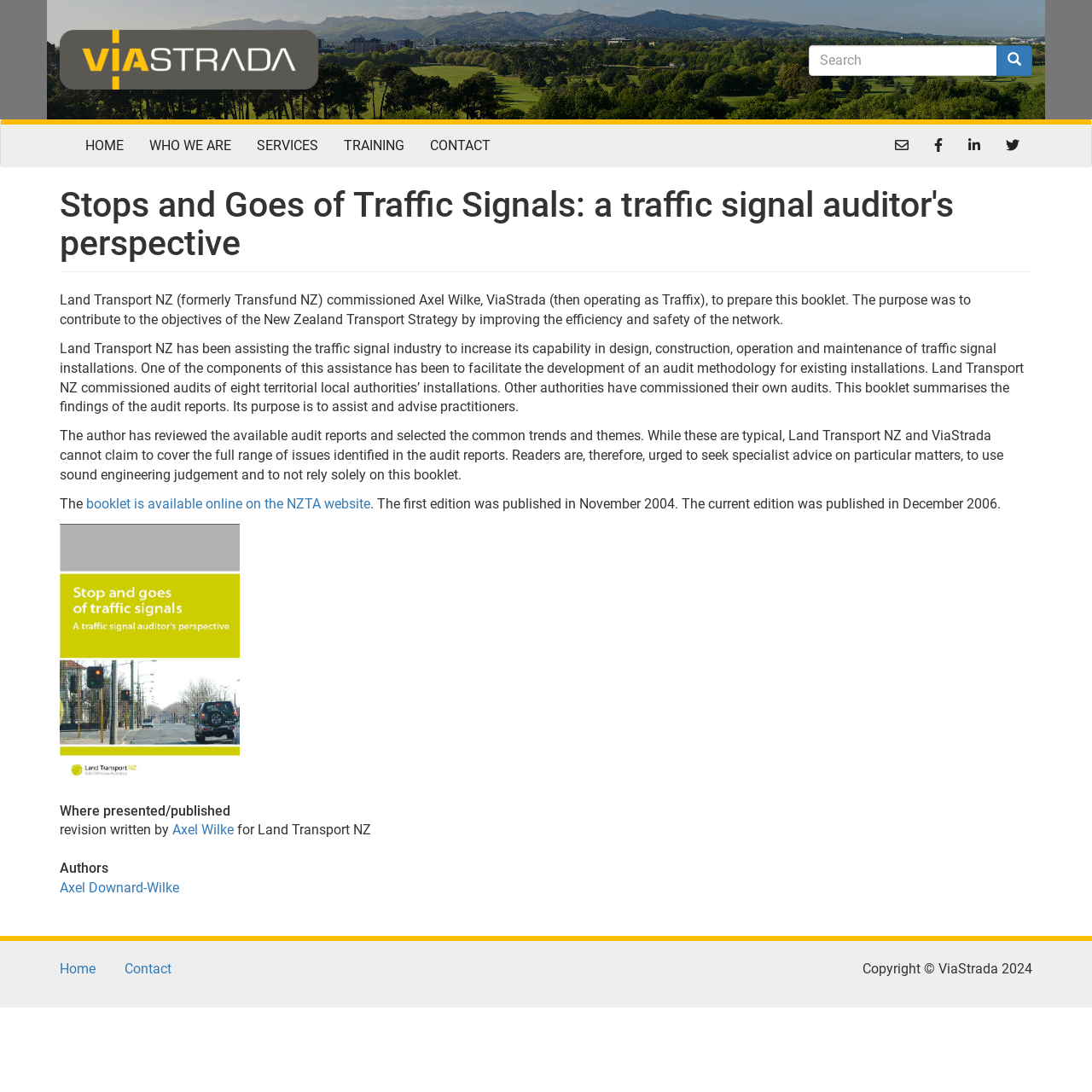Identify the bounding box coordinates of the element that should be clicked to fulfill this task: "search for something". The coordinates should be provided as four float numbers between 0 and 1, i.e., [left, top, right, bottom].

None